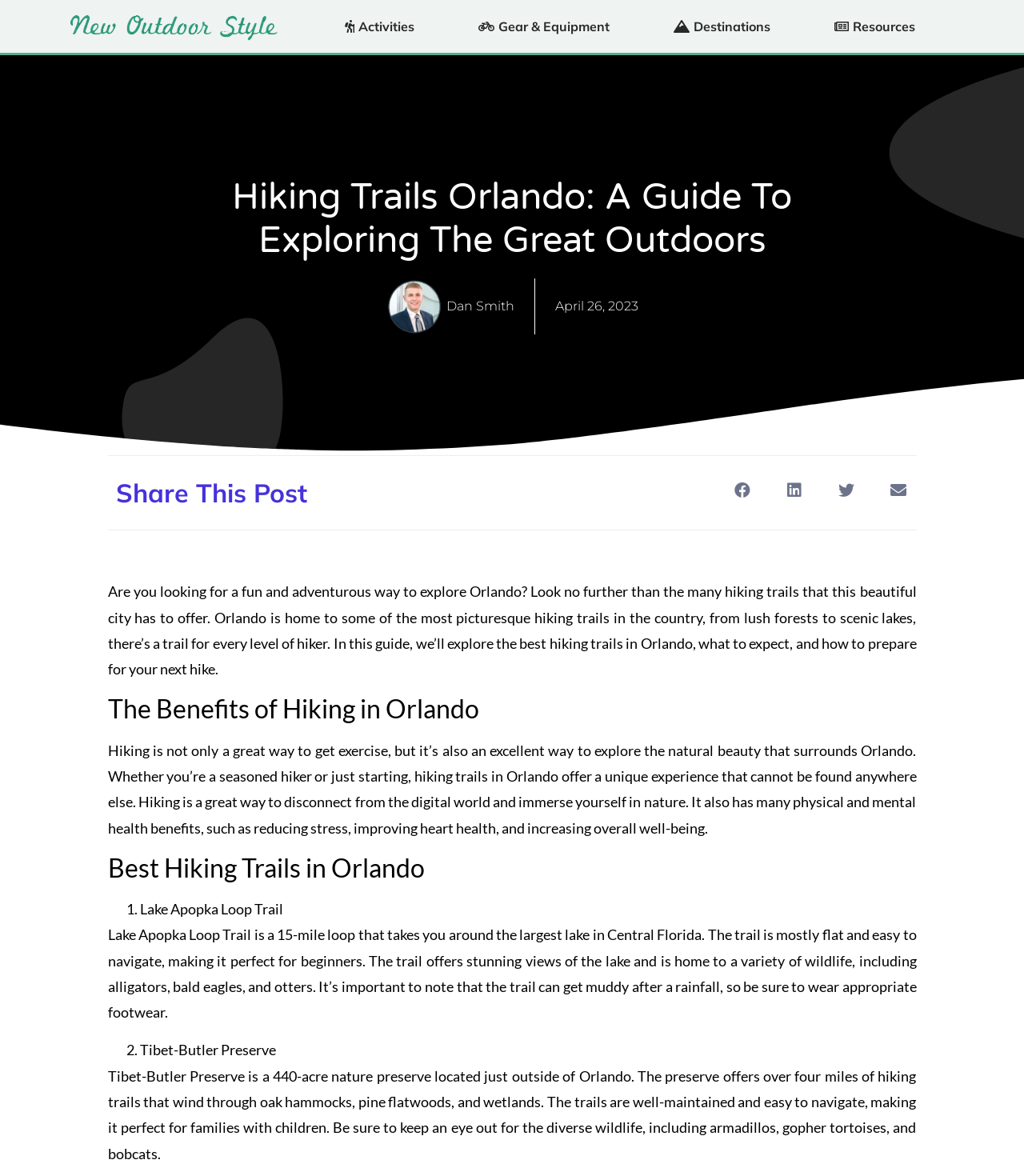Pinpoint the bounding box coordinates of the clickable element needed to complete the instruction: "Read about the author Dan Smith". The coordinates should be provided as four float numbers between 0 and 1: [left, top, right, bottom].

[0.377, 0.237, 0.502, 0.284]